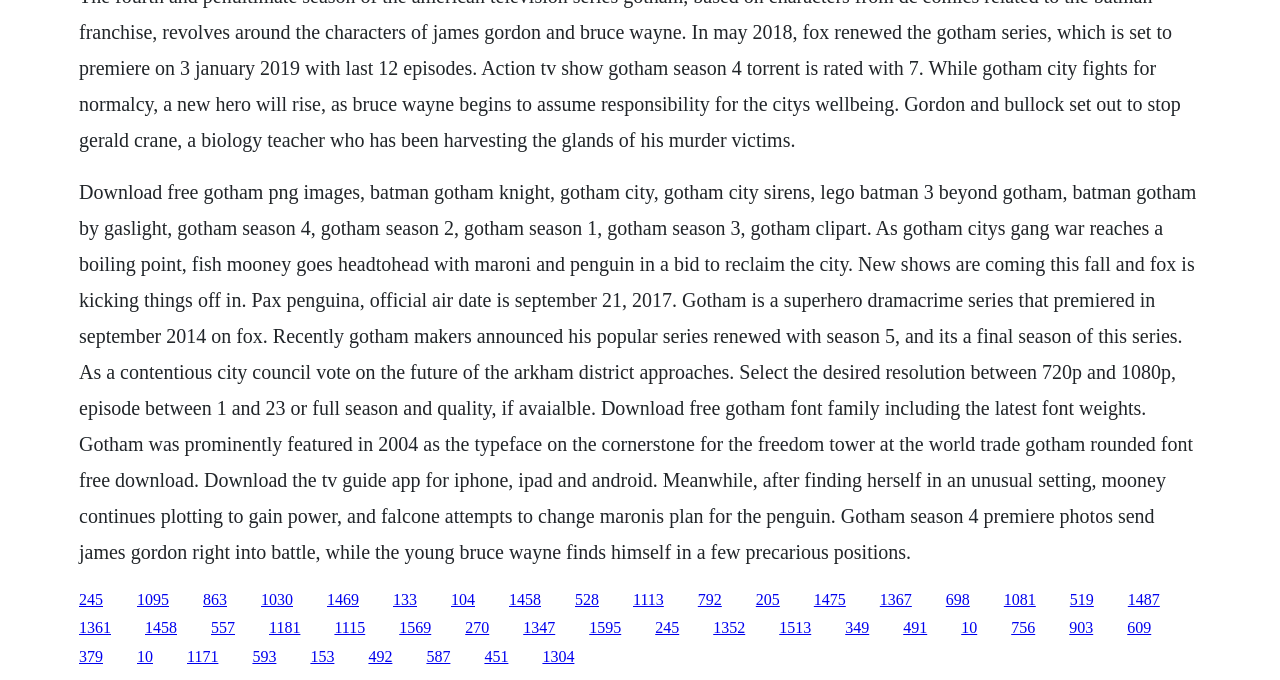Provide the bounding box coordinates of the section that needs to be clicked to accomplish the following instruction: "Get TV guide app."

[0.784, 0.869, 0.809, 0.894]